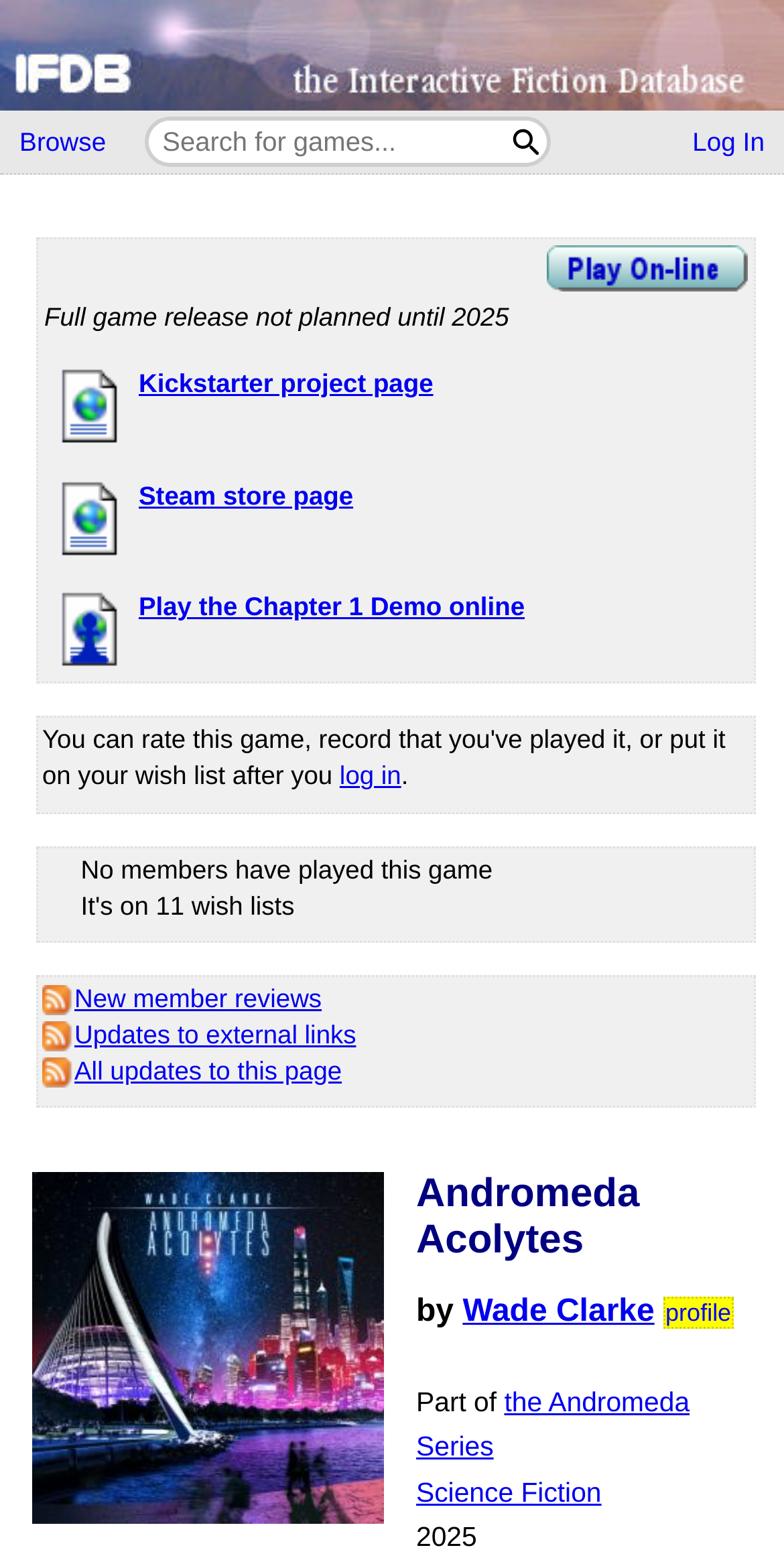What is the genre of the game?
Please give a detailed and elaborate answer to the question based on the image.

The genre of the game can be found in the link element that reads 'Science Fiction', which is located near the bottom of the webpage.